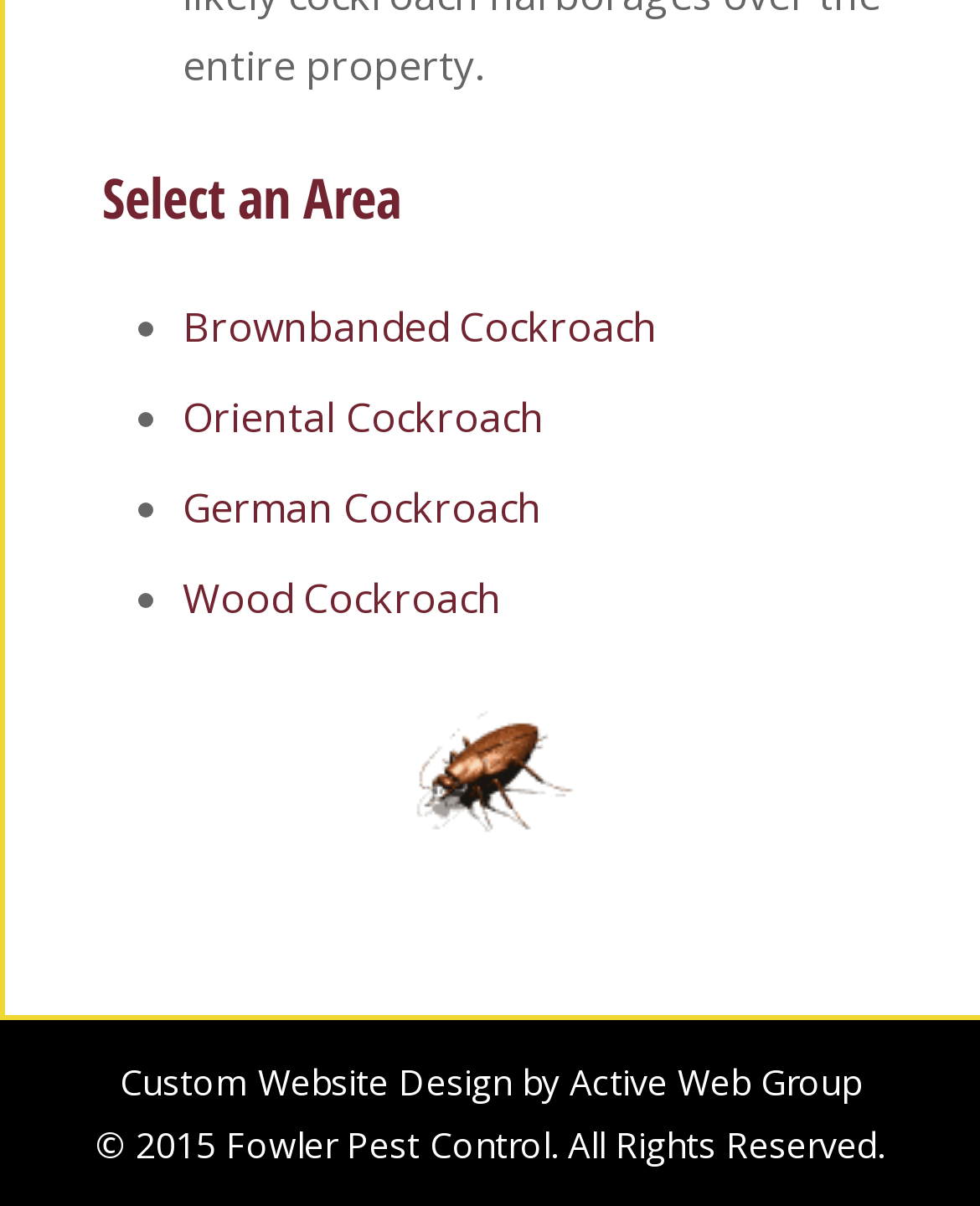Provide the bounding box coordinates of the HTML element this sentence describes: "Custom Website Design". The bounding box coordinates consist of four float numbers between 0 and 1, i.e., [left, top, right, bottom].

[0.122, 0.877, 0.522, 0.917]